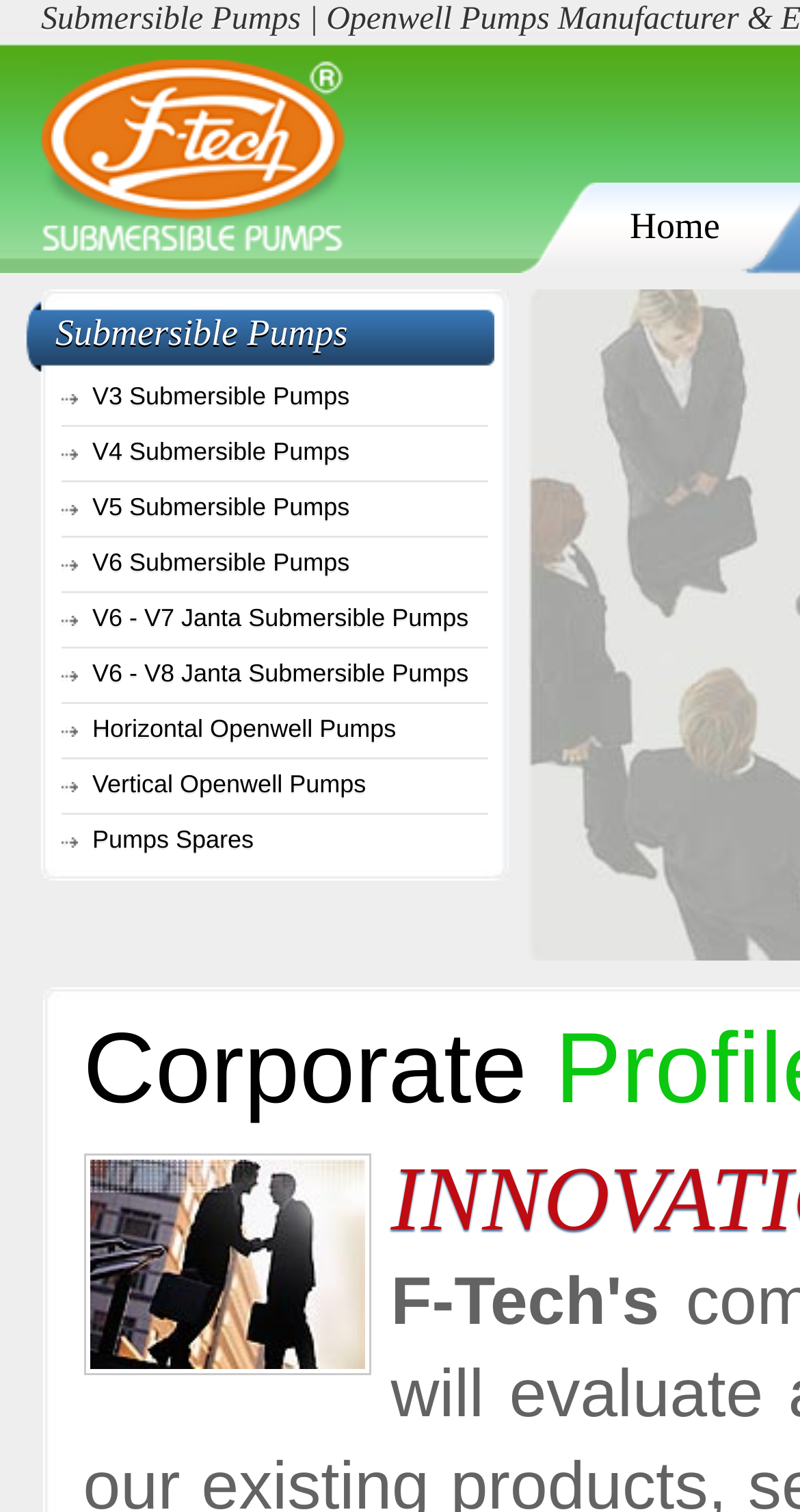Determine the coordinates of the bounding box for the clickable area needed to execute this instruction: "View V3 Submersible Pumps".

[0.115, 0.252, 0.437, 0.271]